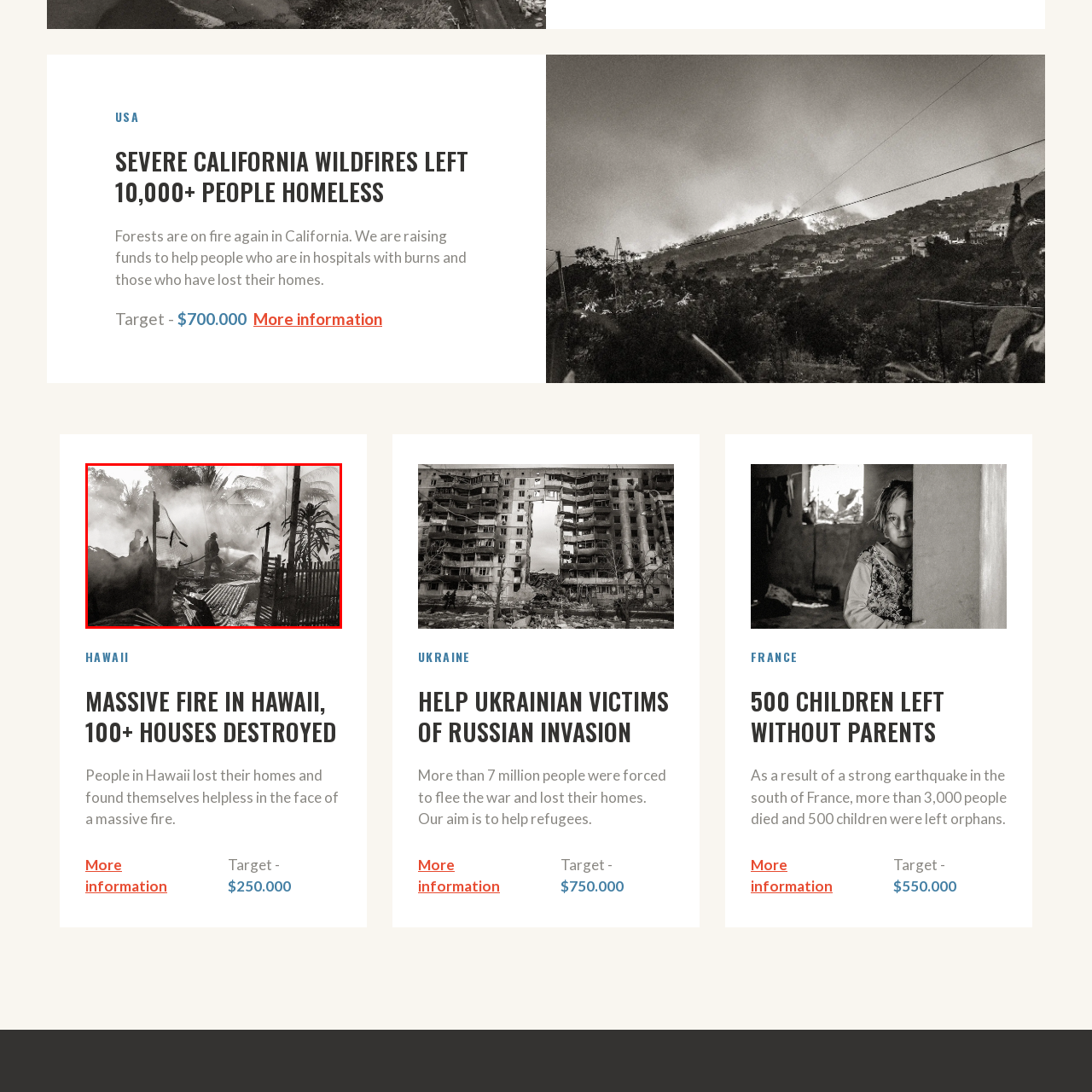Where have recent fires left many people homeless?
Observe the image enclosed by the red boundary and respond with a one-word or short-phrase answer.

Hawaii